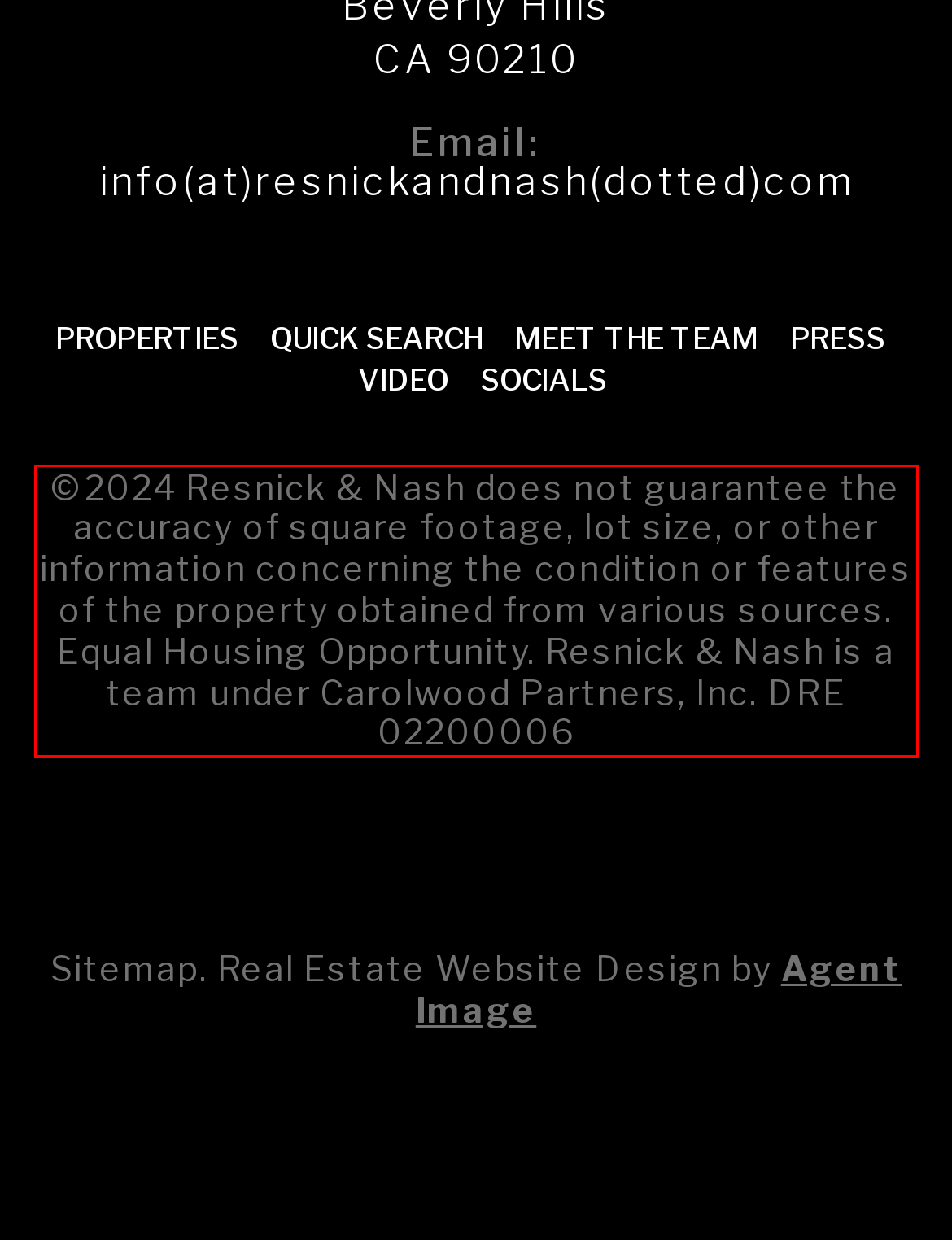From the provided screenshot, extract the text content that is enclosed within the red bounding box.

©2024 Resnick & Nash does not guarantee the accuracy of square footage, lot size, or other information concerning the condition or features of the property obtained from various sources. Equal Housing Opportunity. Resnick & Nash is a team under Carolwood Partners, Inc. DRE 02200006